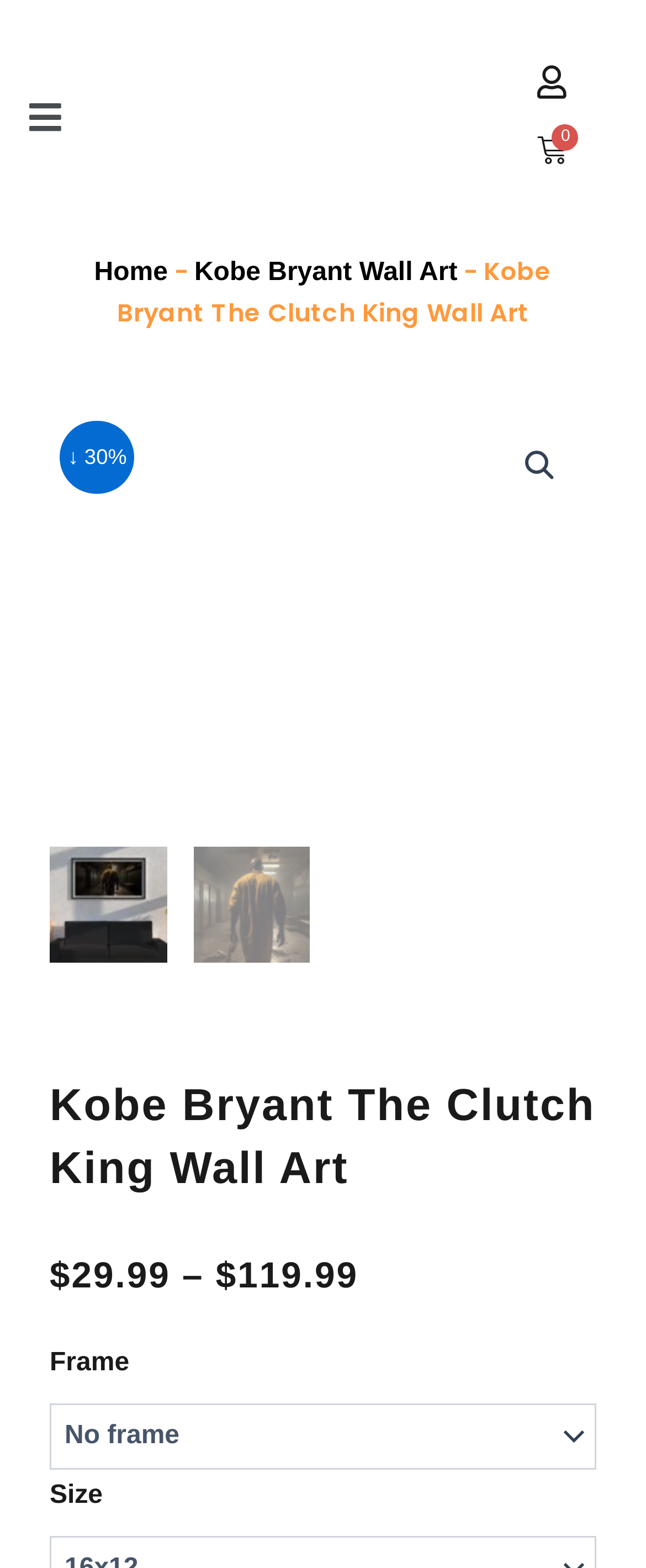Find the bounding box coordinates for the element described here: "Kobe bryant wall art".

[0.301, 0.165, 0.708, 0.183]